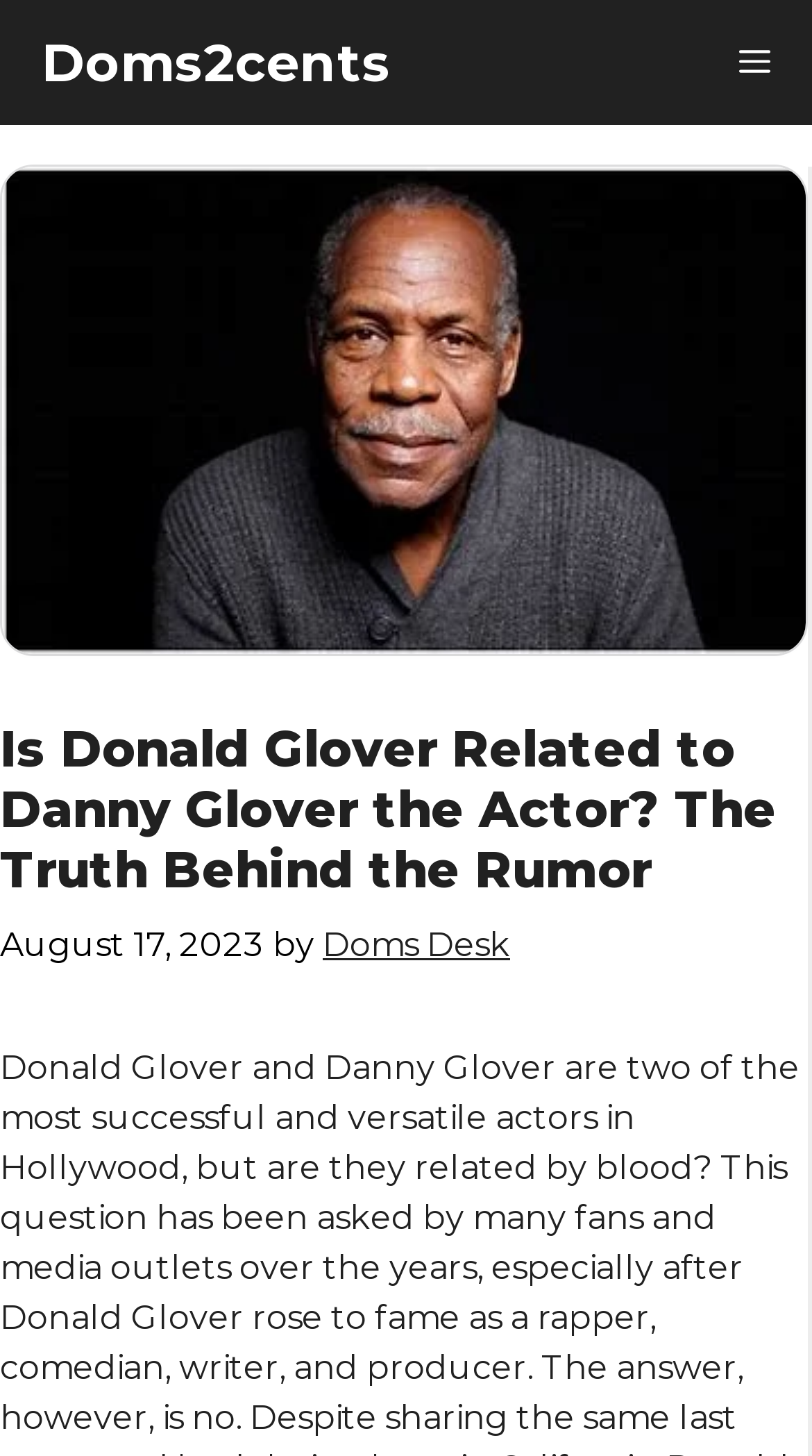Extract the primary header of the webpage and generate its text.

Is Donald Glover Related to Danny Glover the Actor? The Truth Behind the Rumor